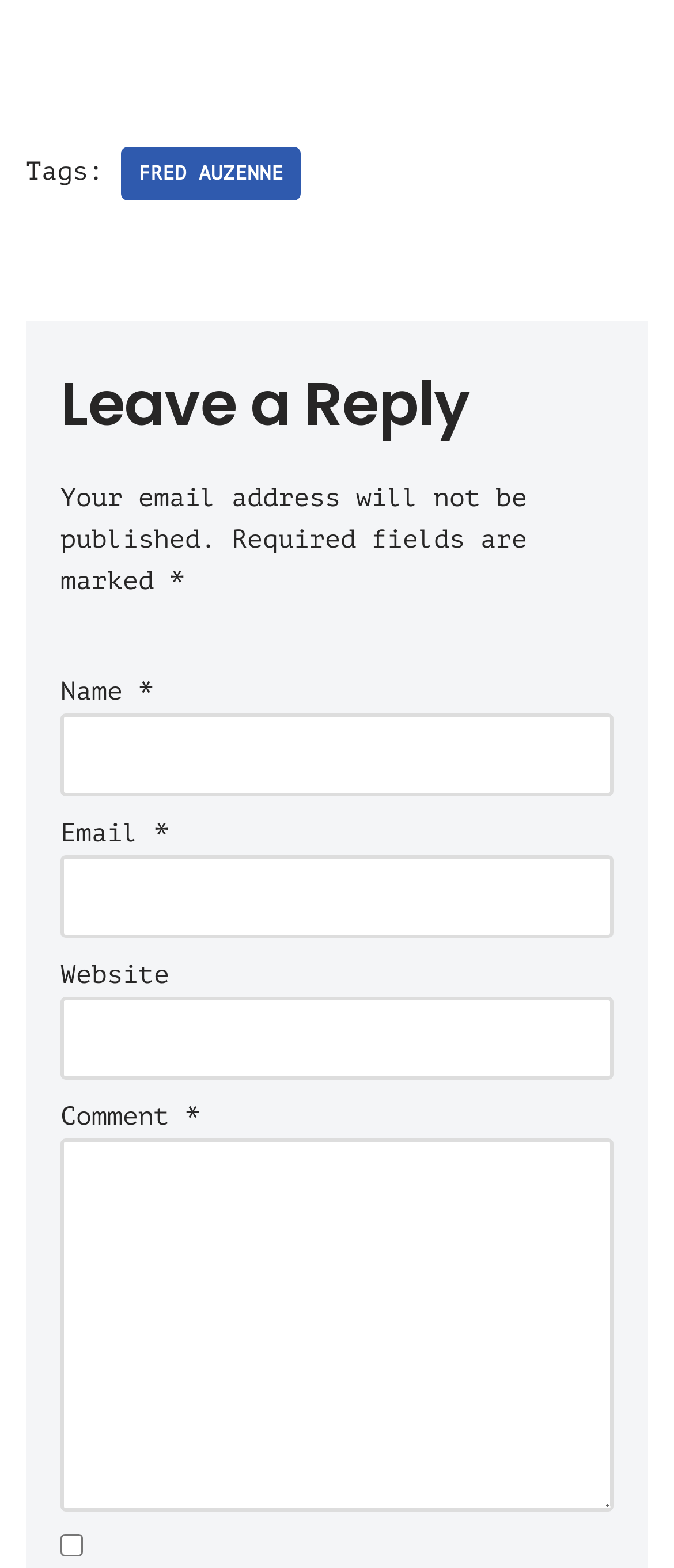Use a single word or phrase to answer the question: How many text boxes are there in the comment form?

3